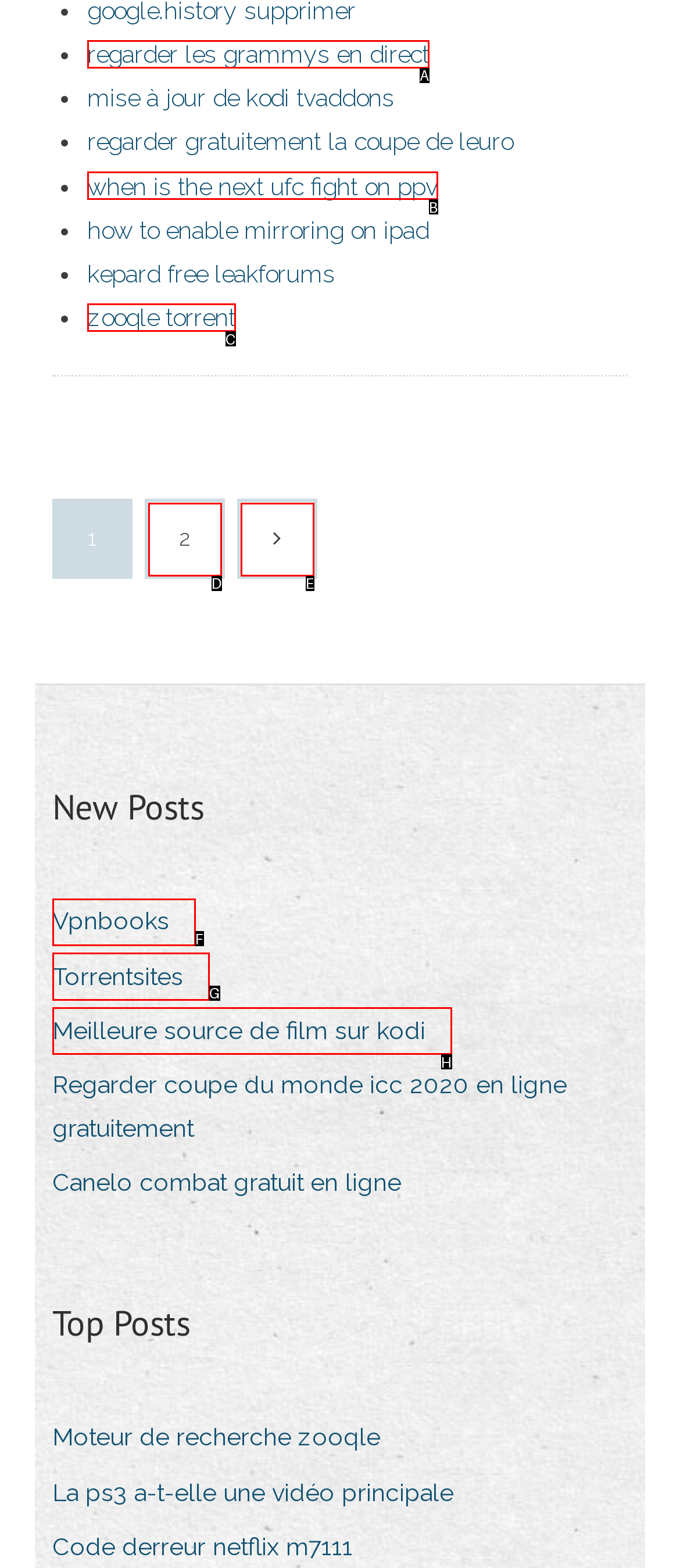Using the description: Torrentsites, find the best-matching HTML element. Indicate your answer with the letter of the chosen option.

G